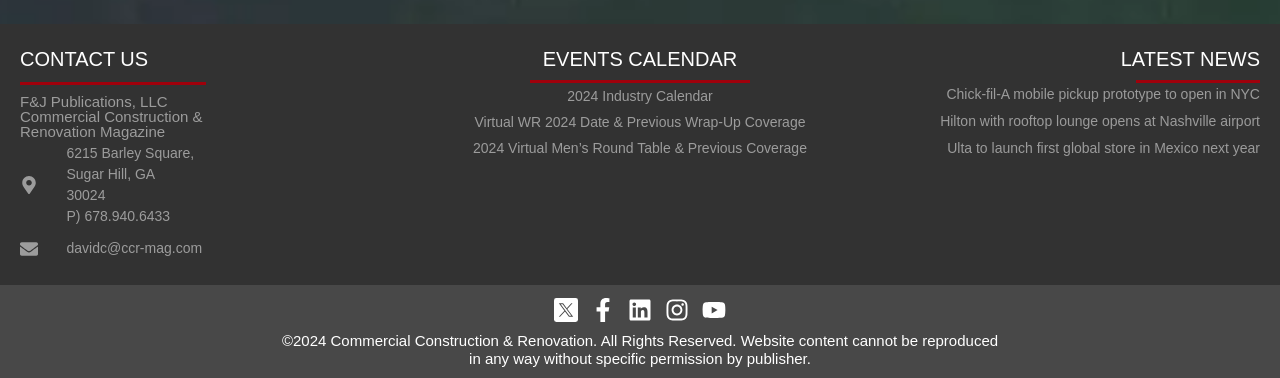What is the topic of the first news article?
Using the visual information from the image, give a one-word or short-phrase answer.

Chick-fil-A mobile pickup prototype